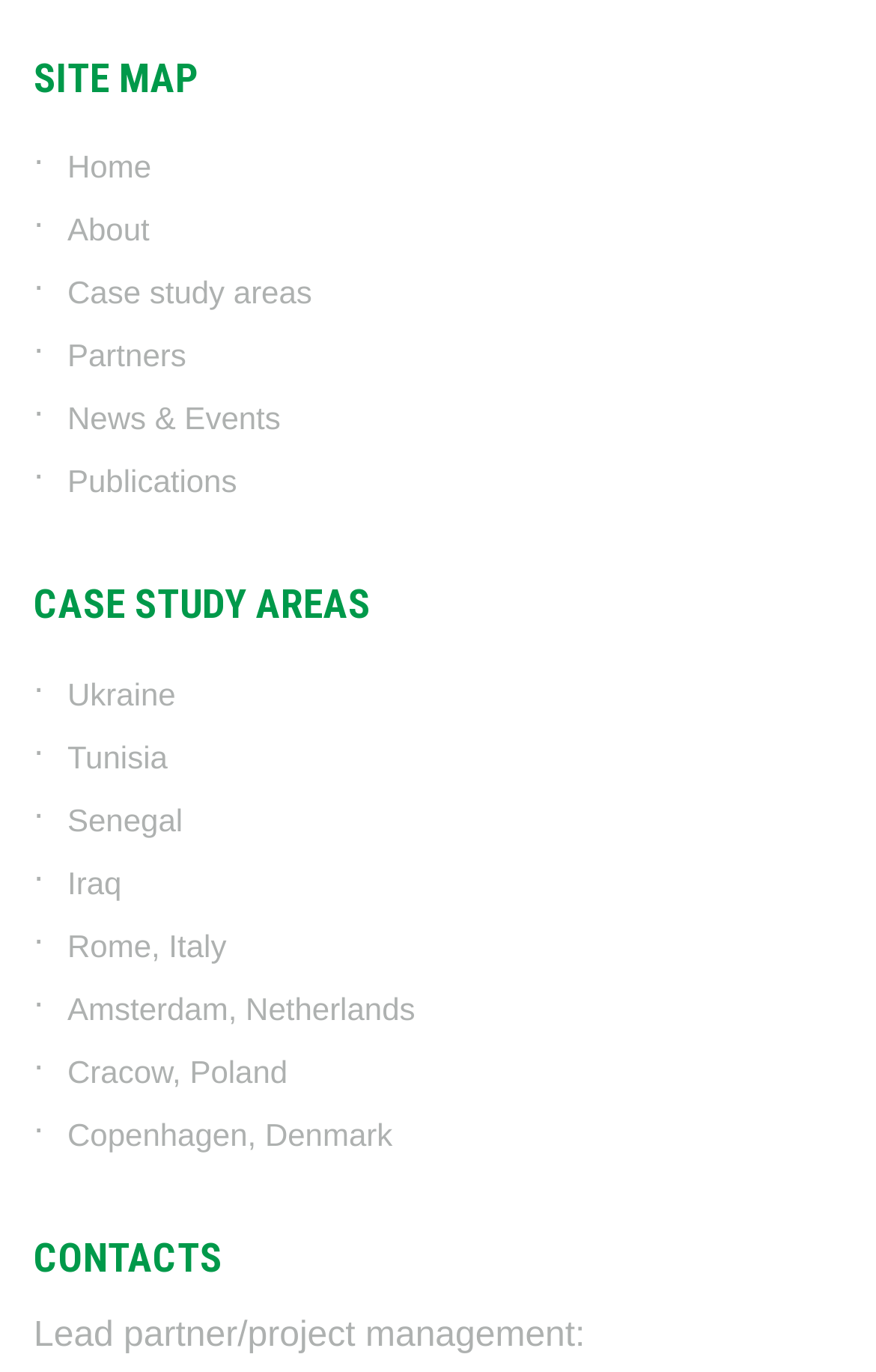Determine the bounding box coordinates for the UI element with the following description: "Copenhagen, Denmark". The coordinates should be four float numbers between 0 and 1, represented as [left, top, right, bottom].

[0.077, 0.814, 0.448, 0.84]